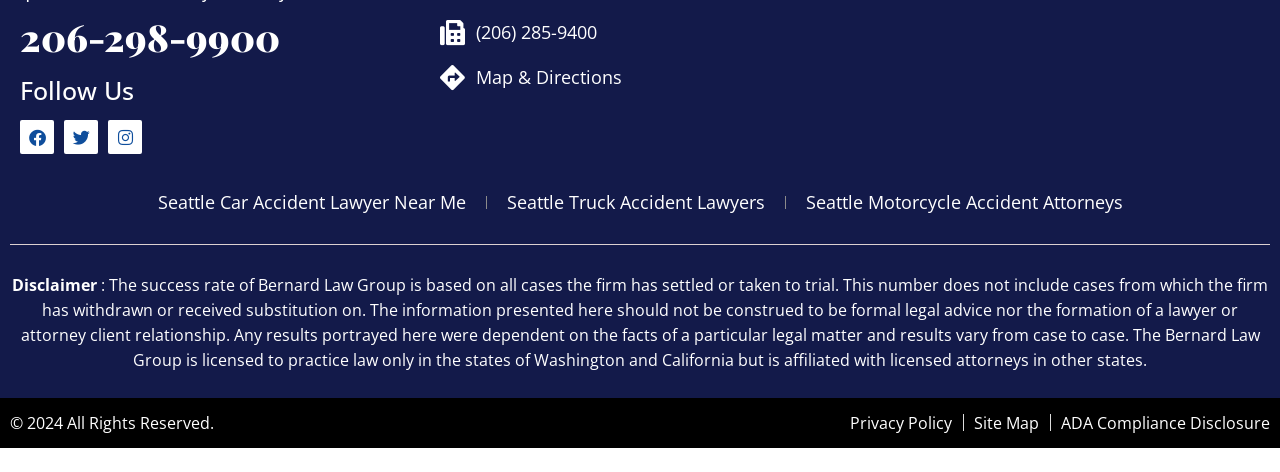Please identify the bounding box coordinates of the clickable area that will allow you to execute the instruction: "Learn about Seattle car accident lawyers".

[0.123, 0.401, 0.364, 0.458]